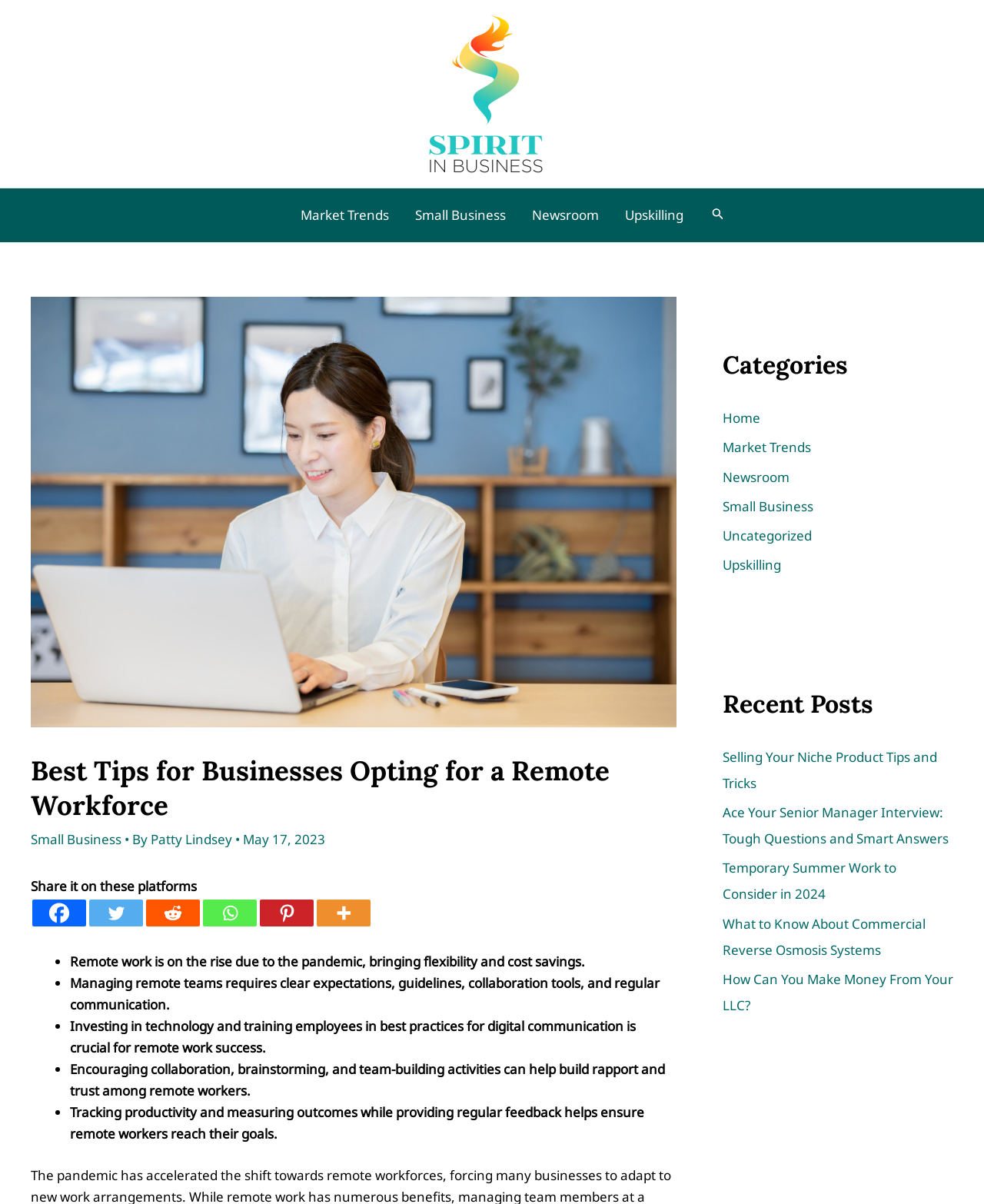Locate the bounding box coordinates of the area that needs to be clicked to fulfill the following instruction: "Read the article by Patty Lindsey". The coordinates should be in the format of four float numbers between 0 and 1, namely [left, top, right, bottom].

[0.153, 0.69, 0.239, 0.705]